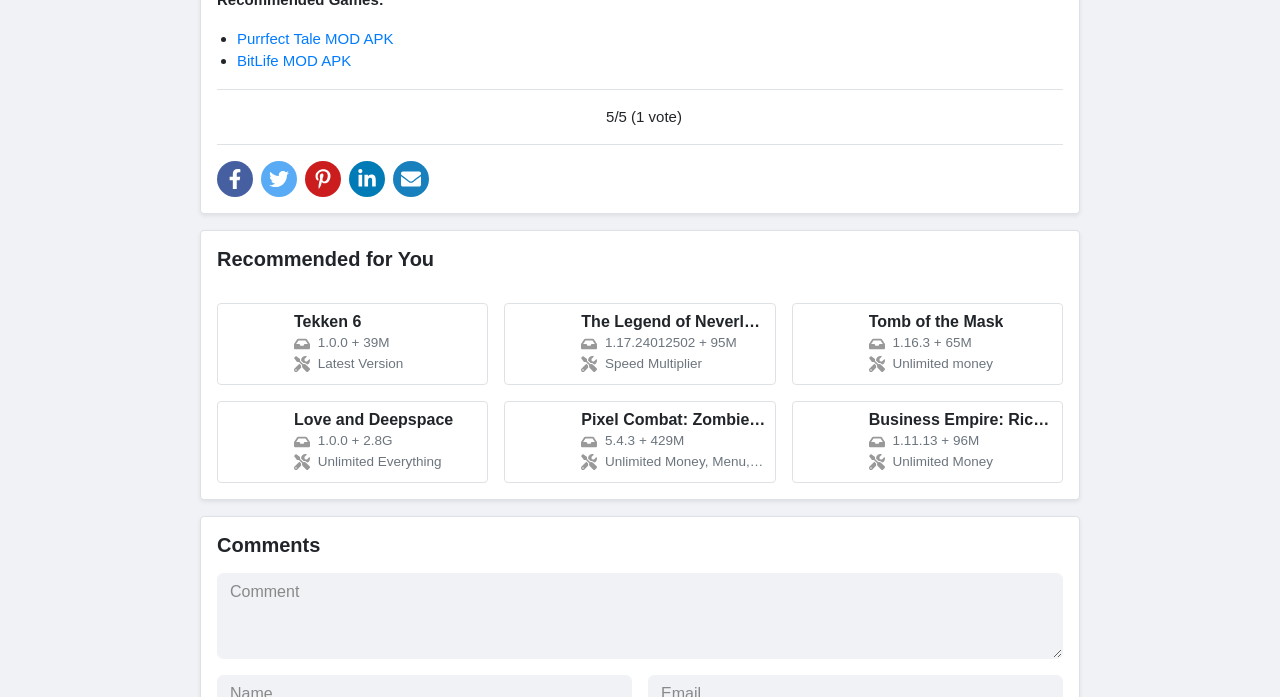How many images are on the webpage?
Refer to the screenshot and answer in one word or phrase.

14